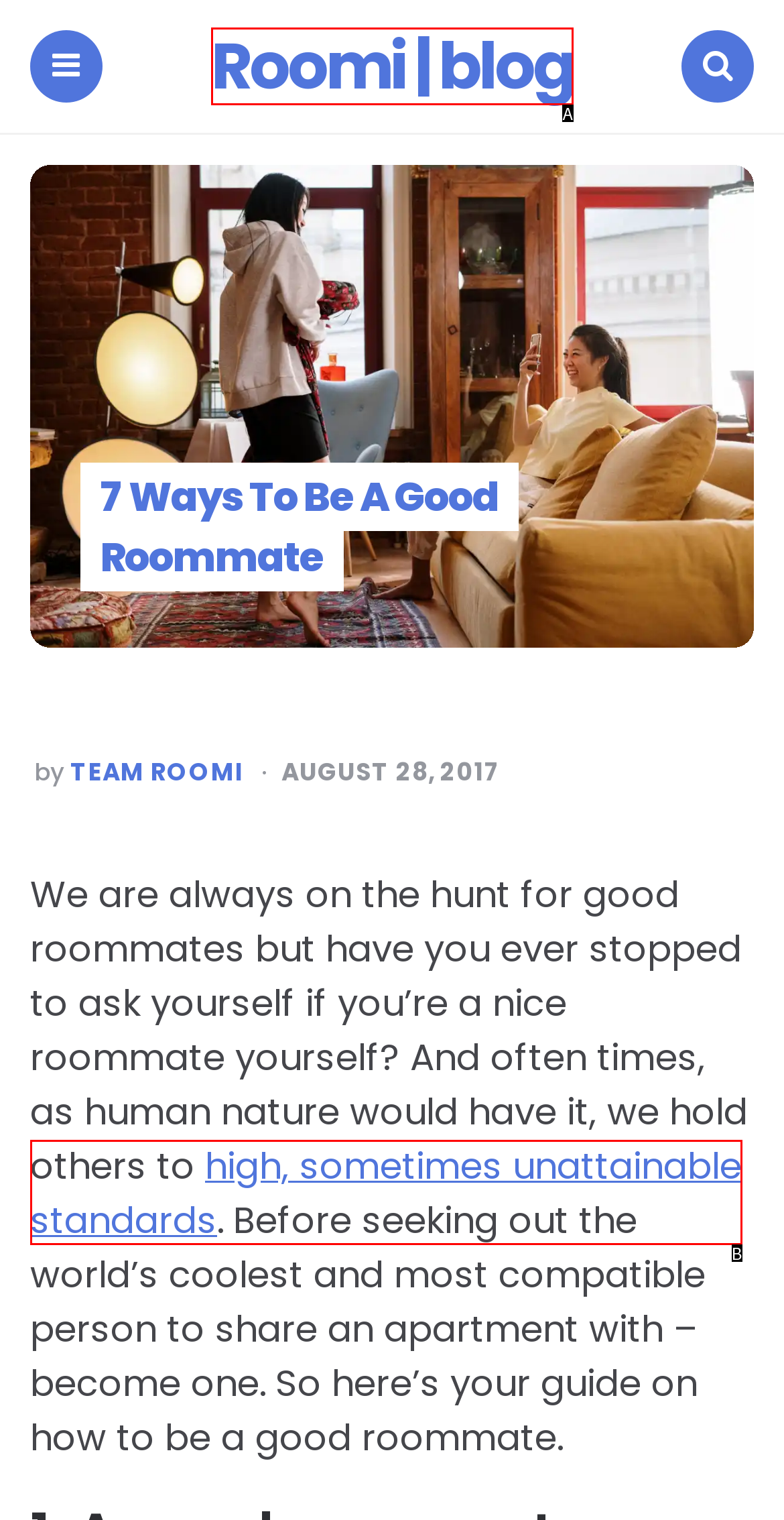Given the description: high, sometimes unattainable standards, choose the HTML element that matches it. Indicate your answer with the letter of the option.

B